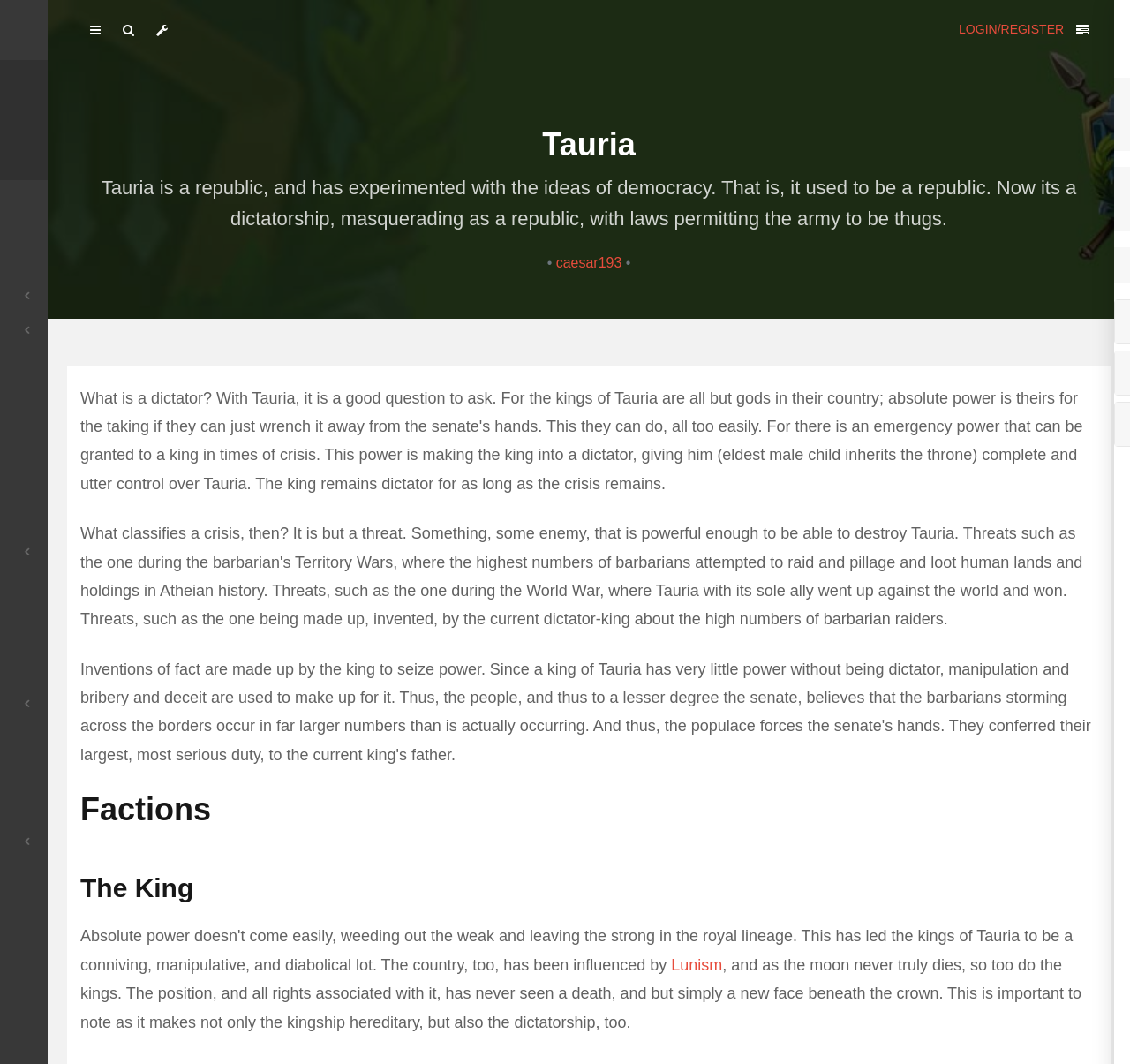Please identify the bounding box coordinates of the clickable element to fulfill the following instruction: "Click on the user avatar". The coordinates should be four float numbers between 0 and 1, i.e., [left, top, right, bottom].

[0.008, 0.1, 0.033, 0.126]